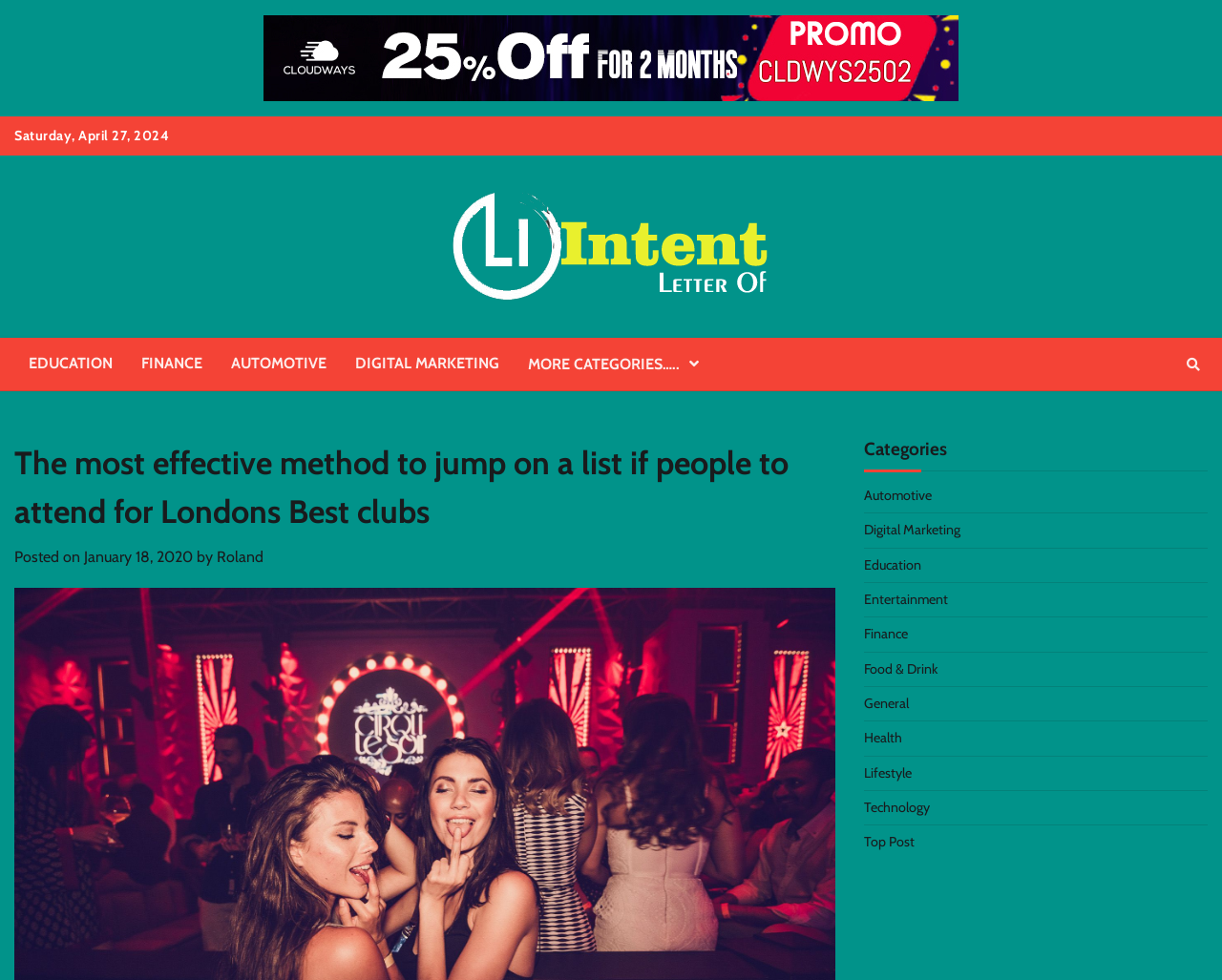Determine the bounding box coordinates of the area to click in order to meet this instruction: "Click on Green Bay Packers Fan Shop".

None